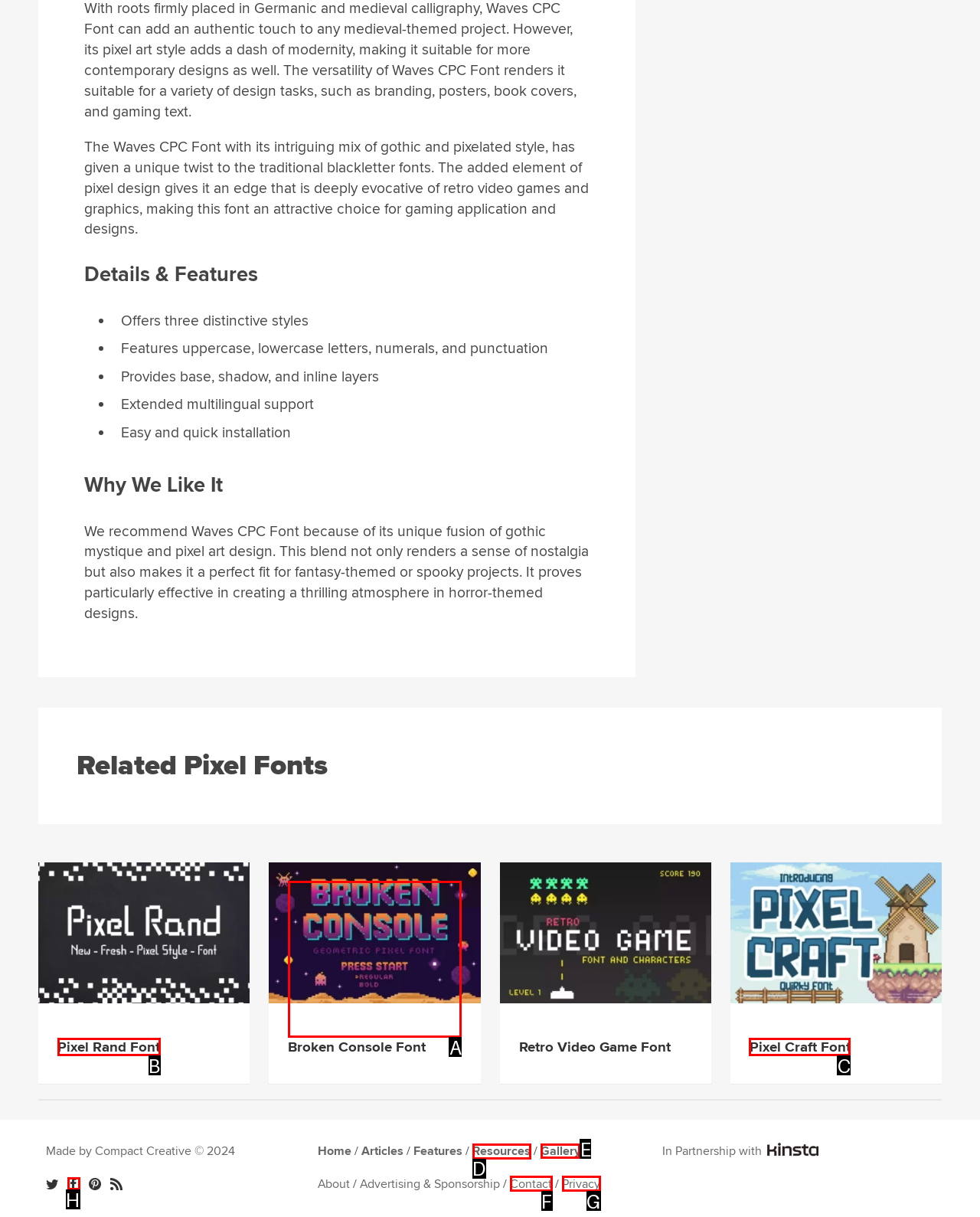To complete the task: Explore the 'Gallery' section, which option should I click? Answer with the appropriate letter from the provided choices.

E